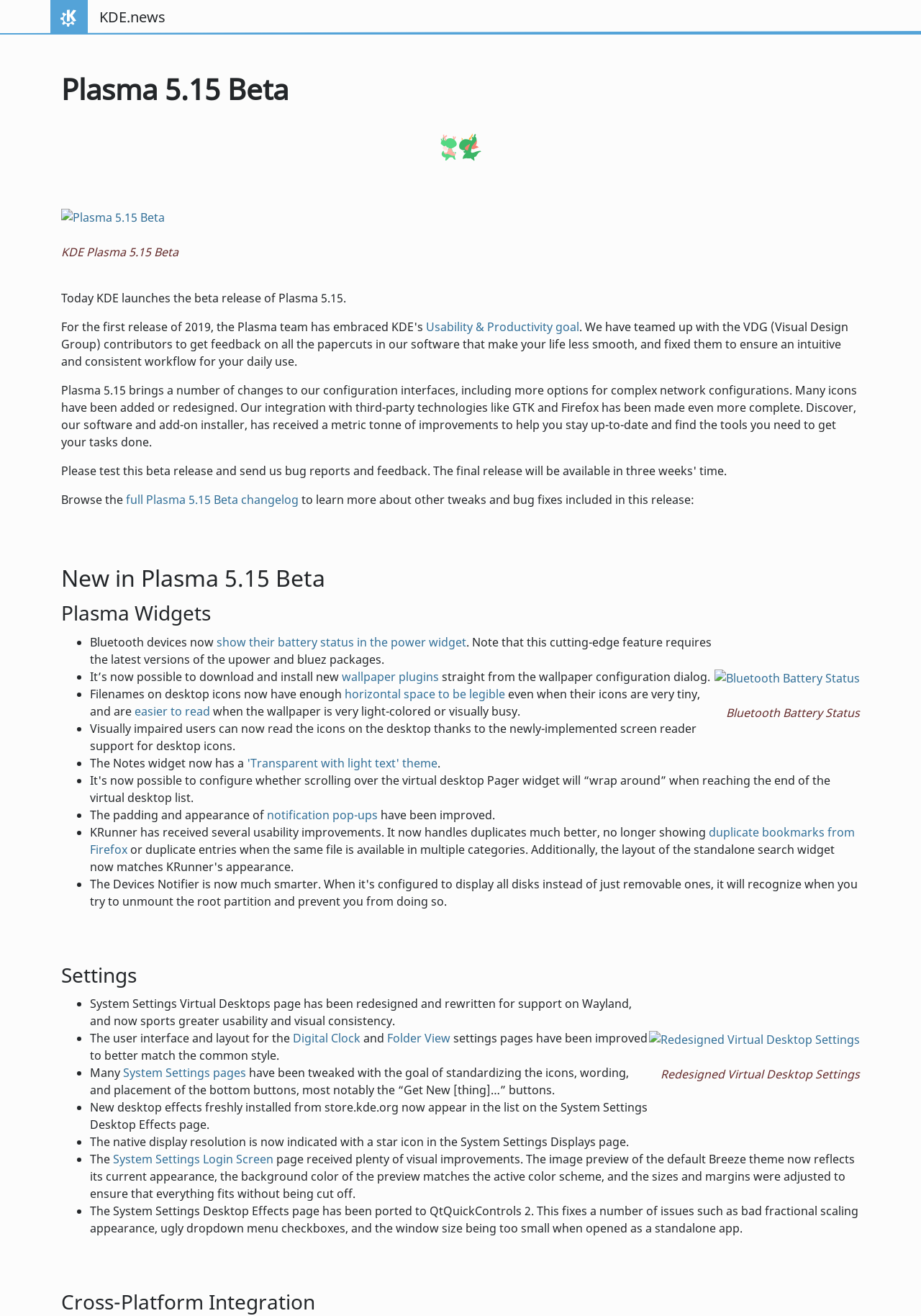Predict the bounding box coordinates of the area that should be clicked to accomplish the following instruction: "Read the 'Plasma 5.15 Beta' heading". The bounding box coordinates should consist of four float numbers between 0 and 1, i.e., [left, top, right, bottom].

[0.066, 0.057, 0.934, 0.079]